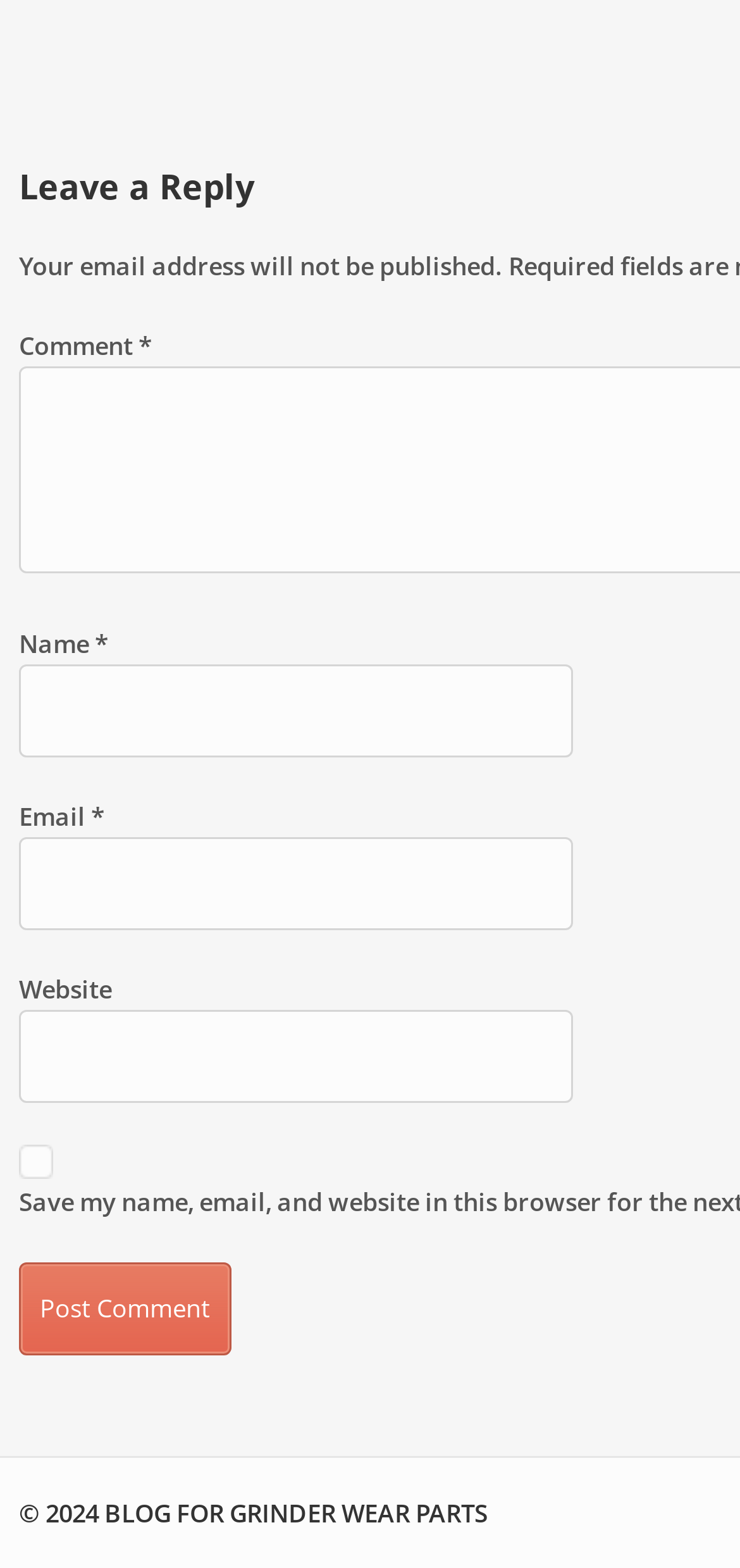Provide the bounding box coordinates of the HTML element described as: "parent_node: Website name="url"". The bounding box coordinates should be four float numbers between 0 and 1, i.e., [left, top, right, bottom].

[0.026, 0.644, 0.774, 0.703]